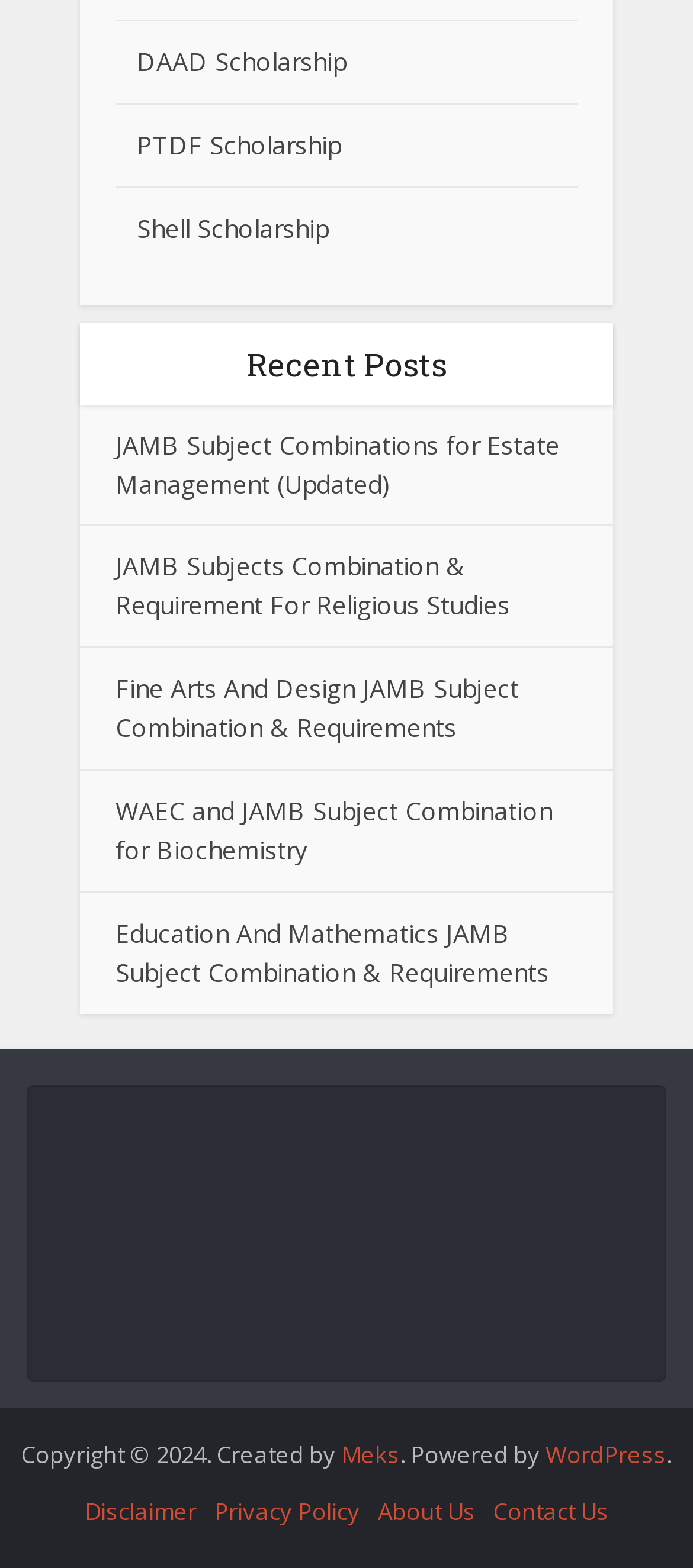Please identify the bounding box coordinates of the region to click in order to complete the task: "Go to the 'About Us' page". The coordinates must be four float numbers between 0 and 1, specified as [left, top, right, bottom].

[0.545, 0.954, 0.686, 0.974]